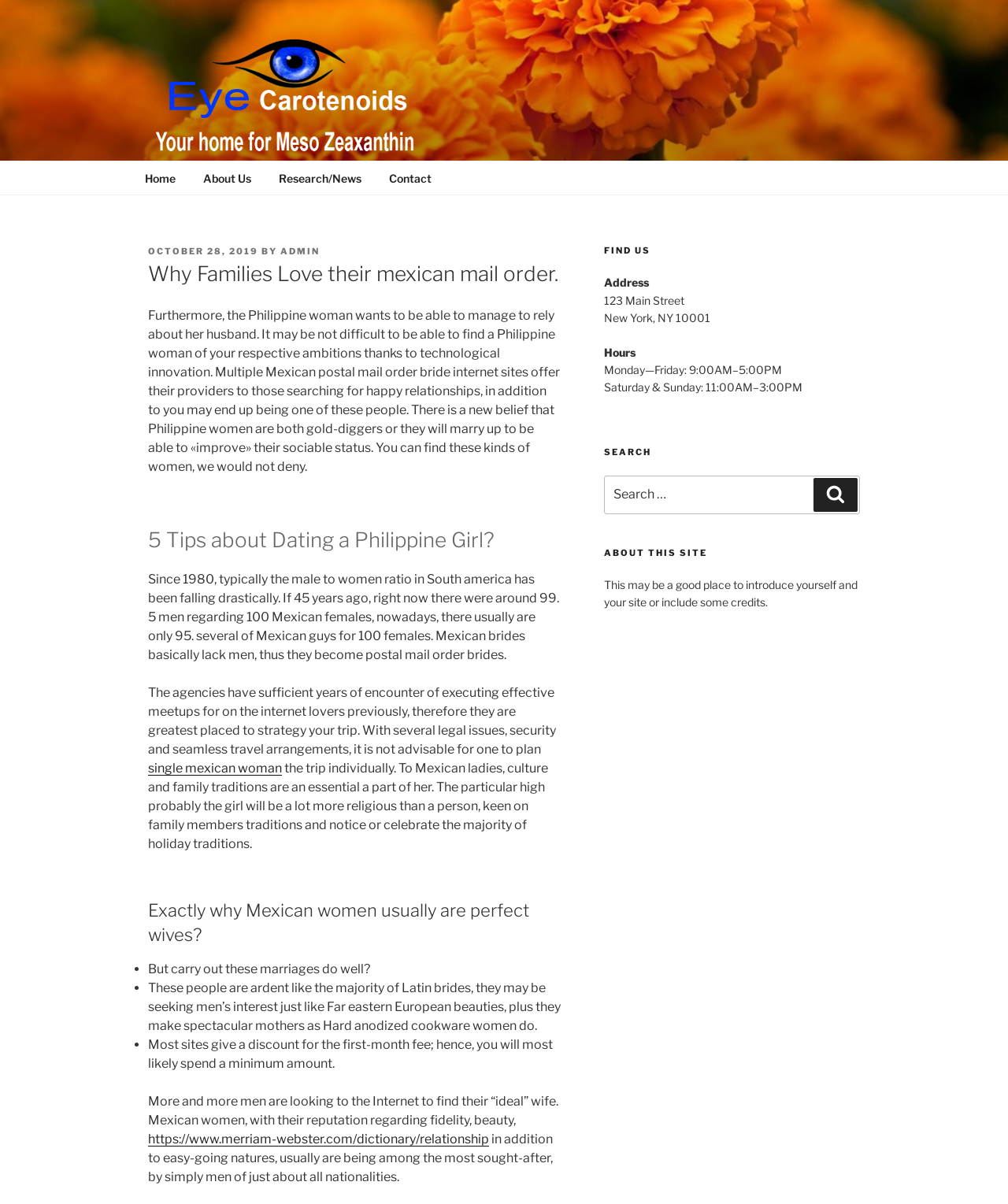Refer to the image and answer the question with as much detail as possible: What is the main topic of this webpage?

Based on the webpage content, it appears that the main topic is about Mexican mail order brides, as the title 'Why Families Love their mexican mail order' and the subsequent paragraphs discuss the characteristics and benefits of marrying a Mexican woman.